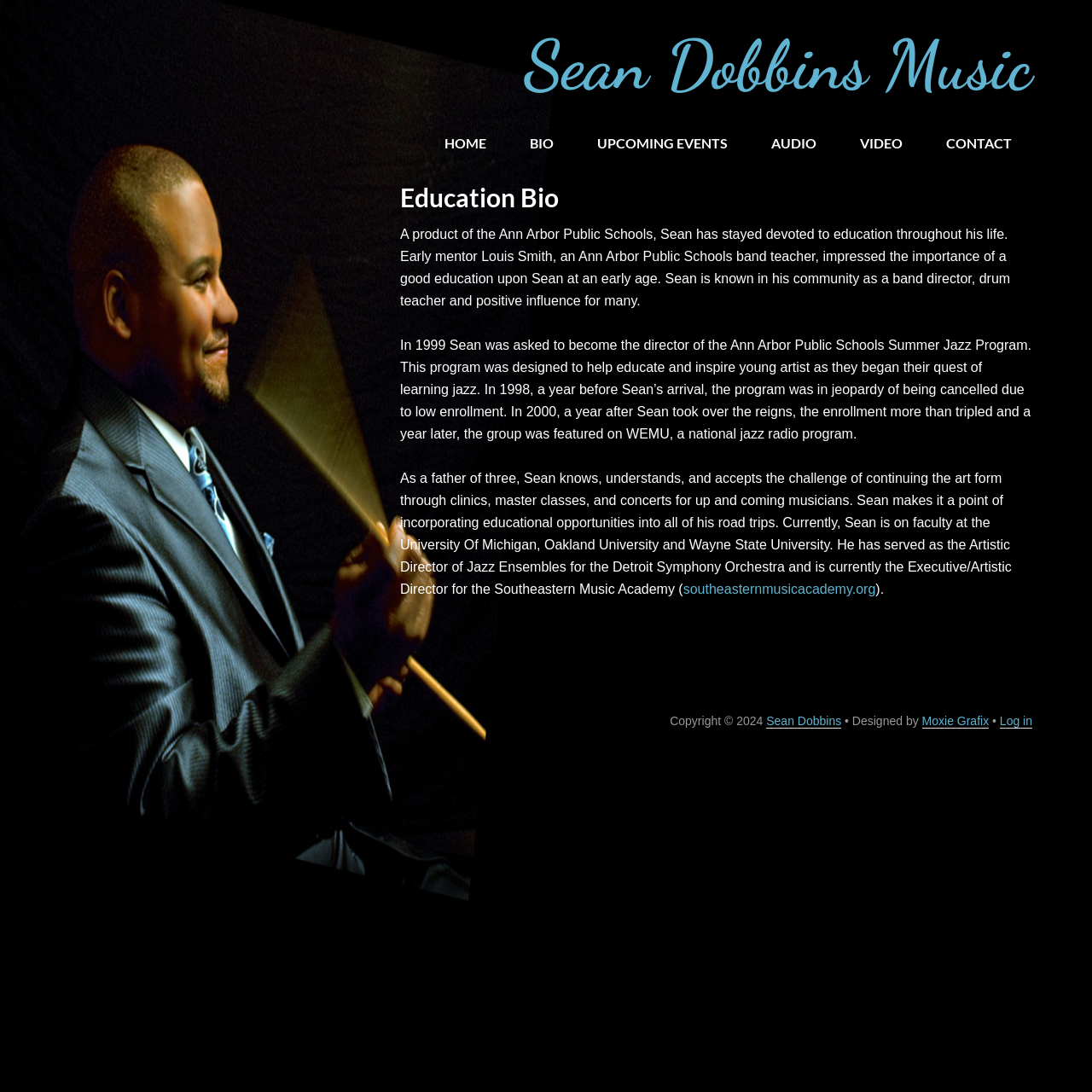Give the bounding box coordinates for this UI element: "Contact". The coordinates should be four float numbers between 0 and 1, arranged as [left, top, right, bottom].

[0.848, 0.109, 0.945, 0.153]